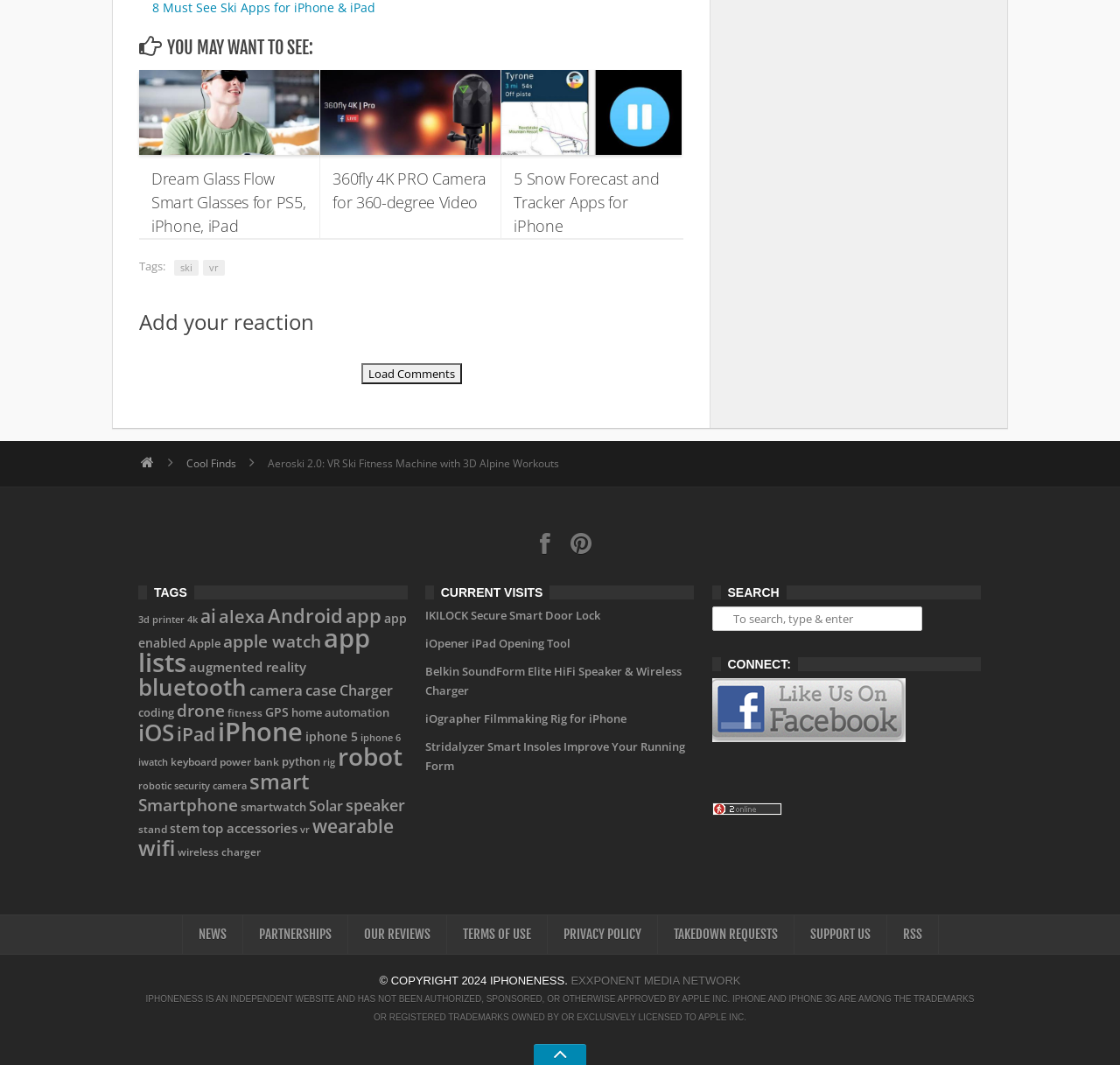Give a short answer using one word or phrase for the question:
What is the function of the search textbox?

To search